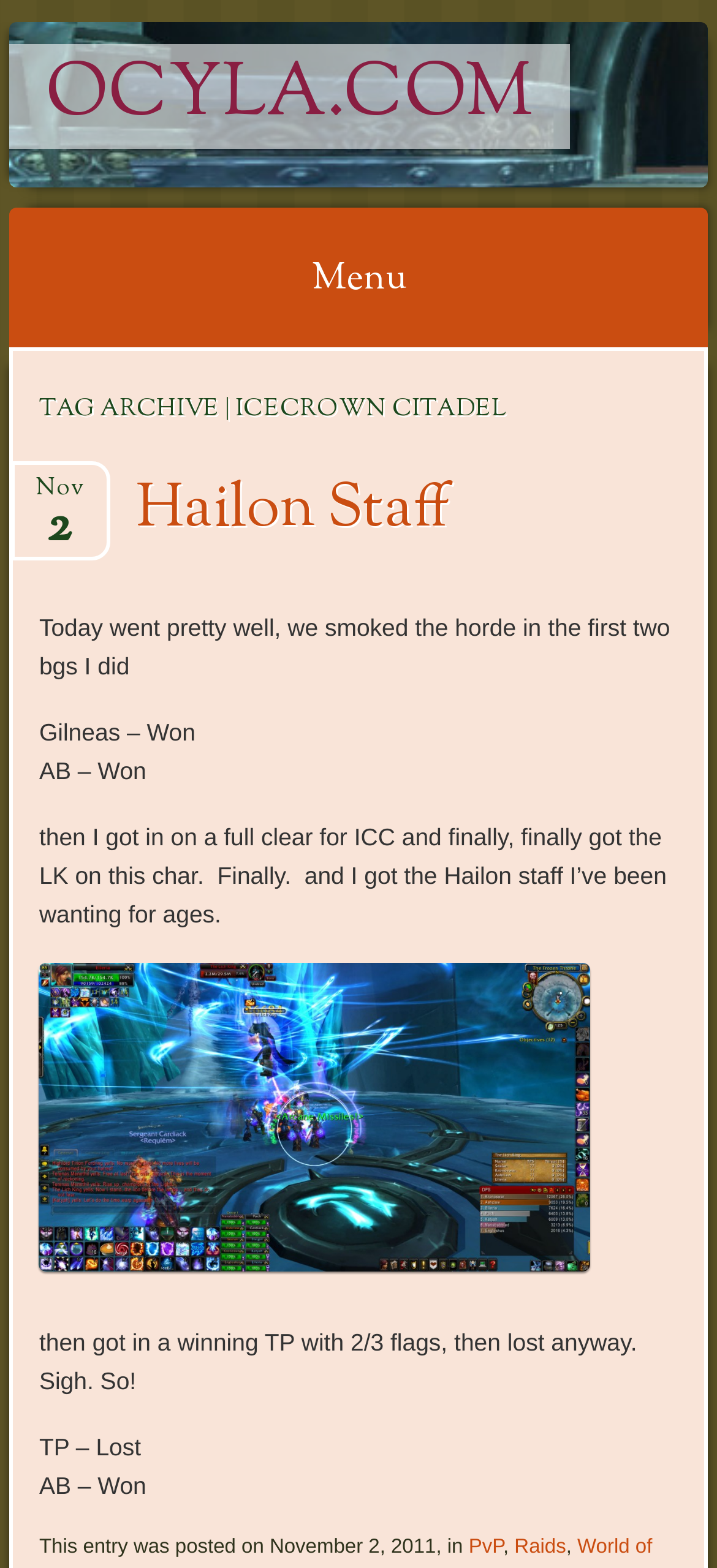Please locate the bounding box coordinates of the element that should be clicked to complete the given instruction: "Go to the 'Hailon Staff' page".

[0.19, 0.297, 0.628, 0.354]